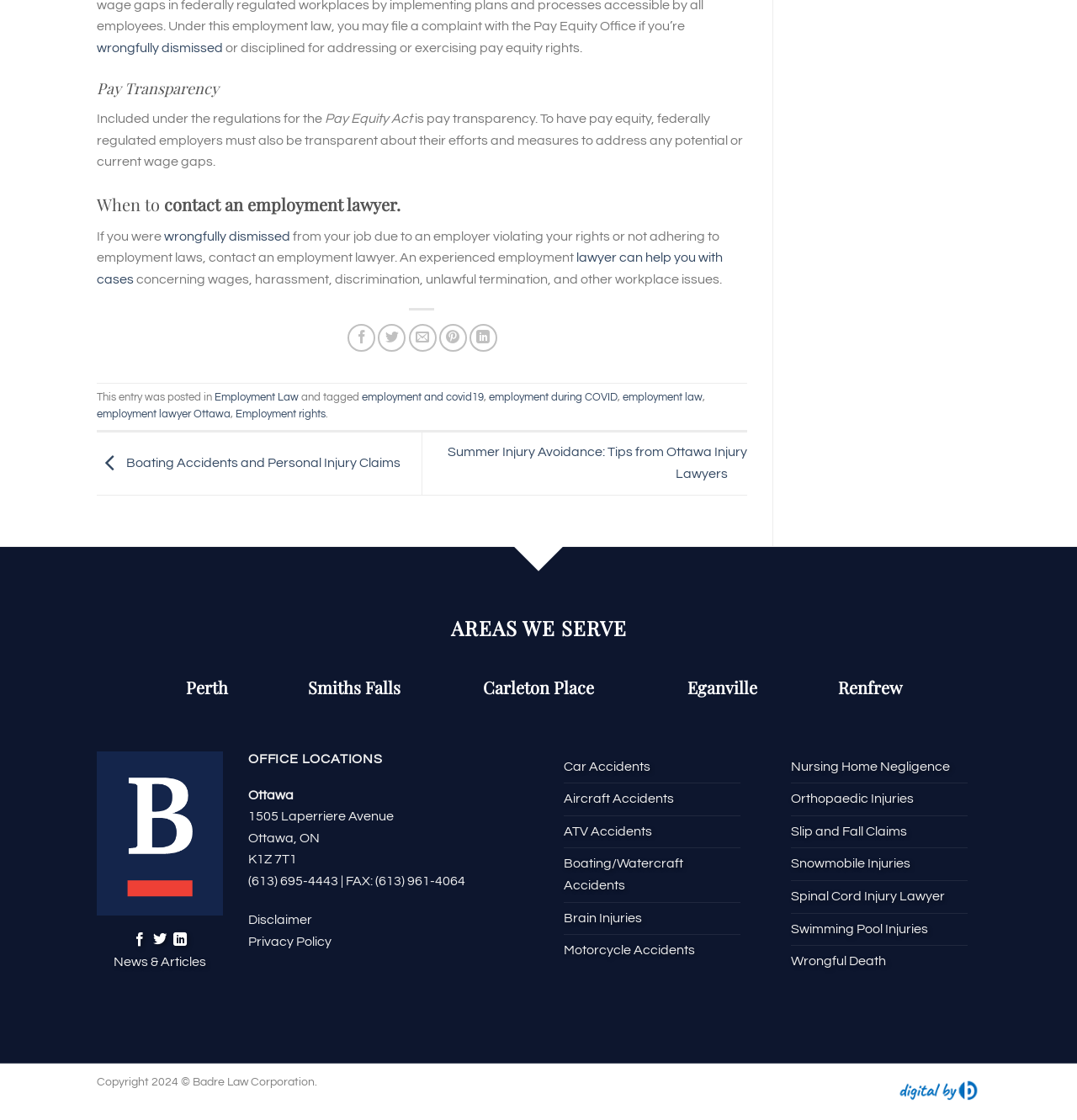Give a concise answer using one word or a phrase to the following question:
What is pay transparency?

To have pay equity, federally regulated employers must also be transparent about their efforts and measures to address any potential or current wage gaps.